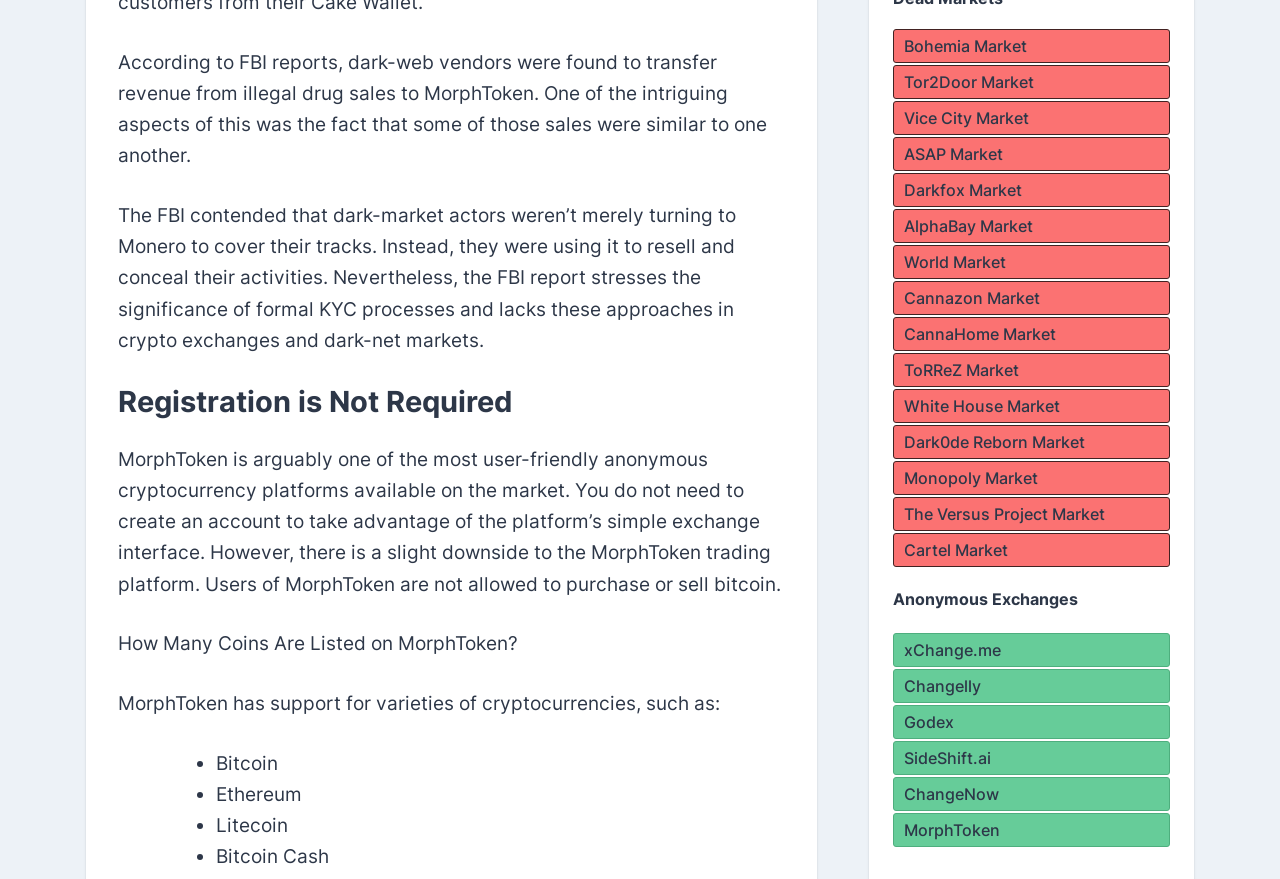Given the element description White House Market, predict the bounding box coordinates for the UI element in the webpage screenshot. The format should be (top-left x, top-left y, bottom-right x, bottom-right y), and the values should be between 0 and 1.

[0.698, 0.444, 0.913, 0.48]